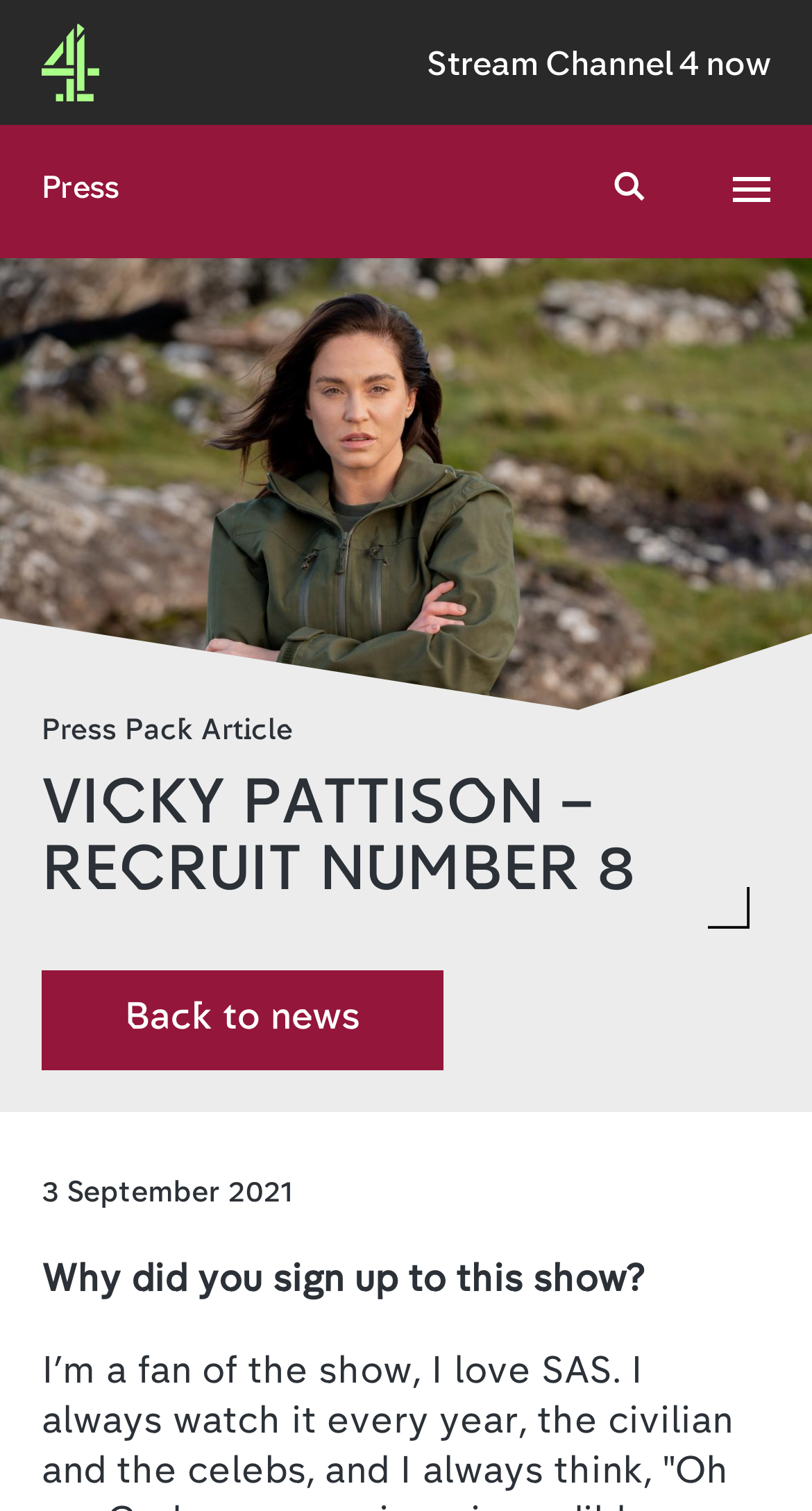Describe the webpage in detail, including text, images, and layout.

The webpage appears to be an article or press release about Vicky Pattison, a celebrity who joined a program called Celebrity SAS. At the top of the page, there is a header with the title "VICKY PATTISON – RECRUIT NUMBER 8 | Channel 4". Below the header, there is a large image taking up most of the width of the page, likely a photo of Vicky Pattison.

On the top-left corner, there are three links: "Channel4.com Homepage", "Stream Channel 4 now", and "Press". On the top-right corner, there is a search button with a magnifying glass icon and an "Open Main Menu" button.

In the main content area, there is a heading that reads "VICKY PATTISON – RECRUIT NUMBER 8" followed by a subheading "Category: Press Pack Article". Below this, there is a paragraph of text, likely an interview or quote from Vicky Pattison, where she talks about her decision to join the program and her mental strength before starting.

There is also a link to "Back to news" and a date "3 September 2021" indicating when the article was published. Further down, there is another question "Why did you sign up to this show?" which suggests that the article may be a Q&A session with Vicky Pattison.

At the bottom of the page, there is a section about cookies and privacy, with three buttons: "Accept cookies and continue", "Reject non-essential cookies and continue", and "Manage which purposes to accept cookies for".